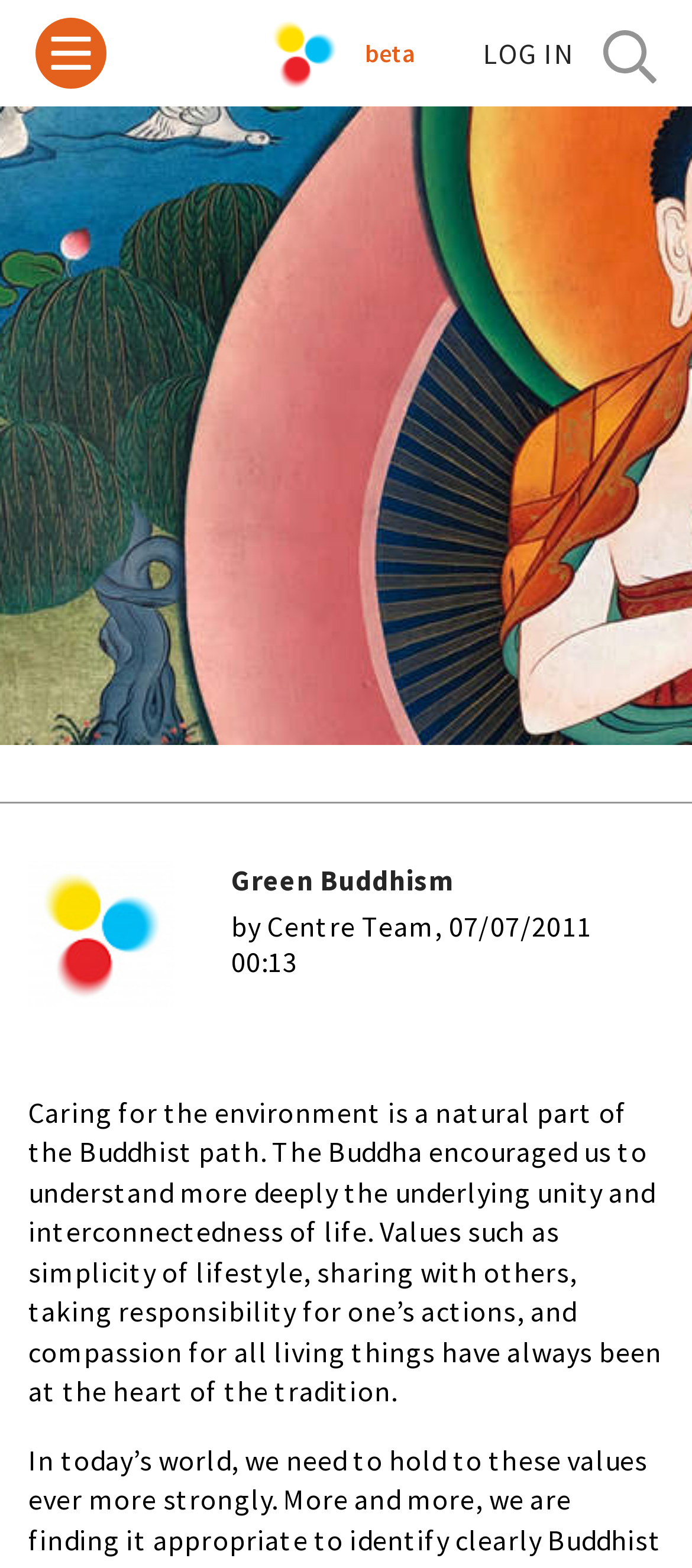Indicate the bounding box coordinates of the clickable region to achieve the following instruction: "Click the LOG IN button."

[0.698, 0.02, 0.831, 0.048]